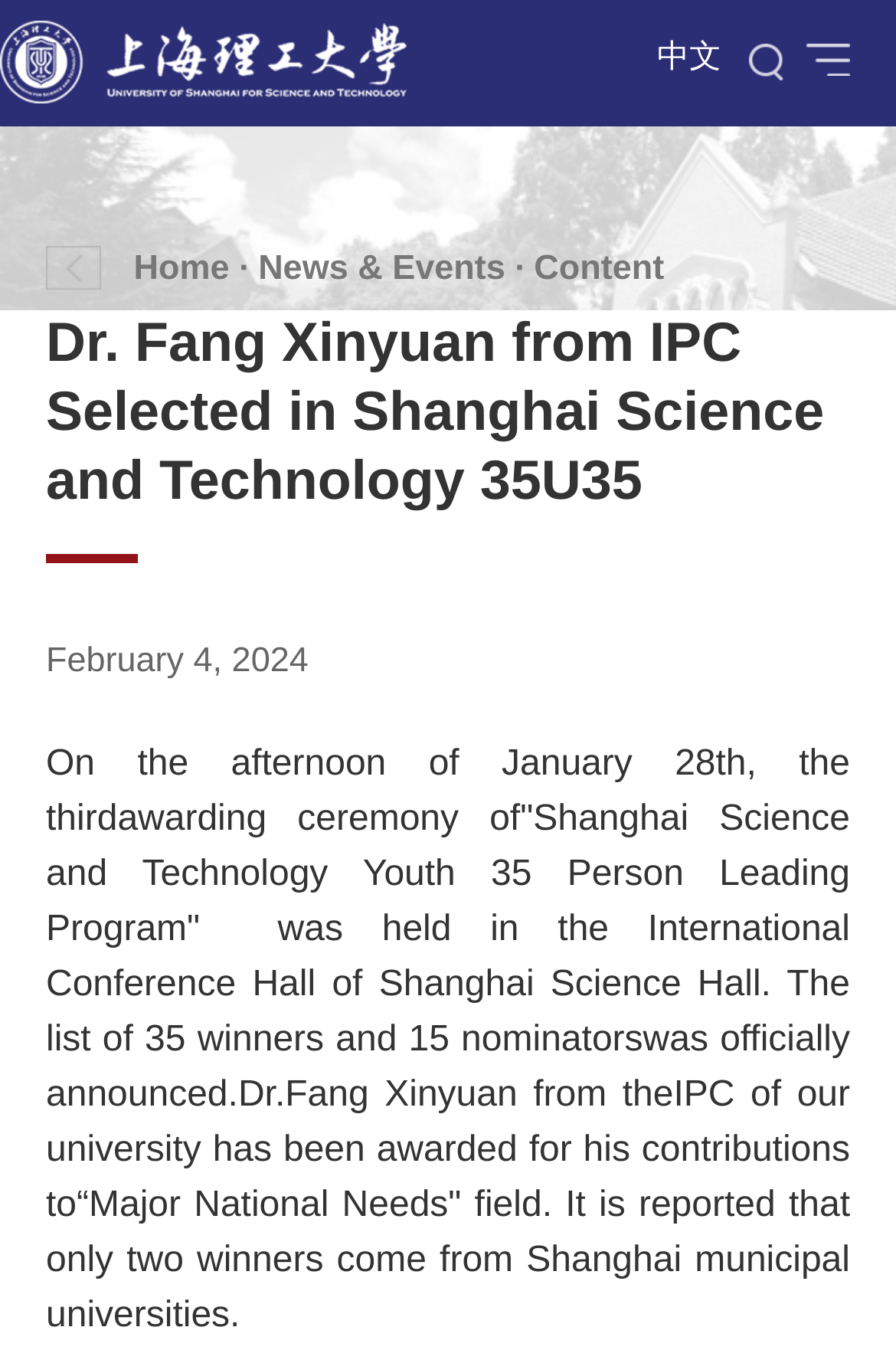Determine the bounding box for the UI element as described: "News & Events". The coordinates should be represented as four float numbers between 0 and 1, formatted as [left, top, right, bottom].

[0.288, 0.184, 0.564, 0.213]